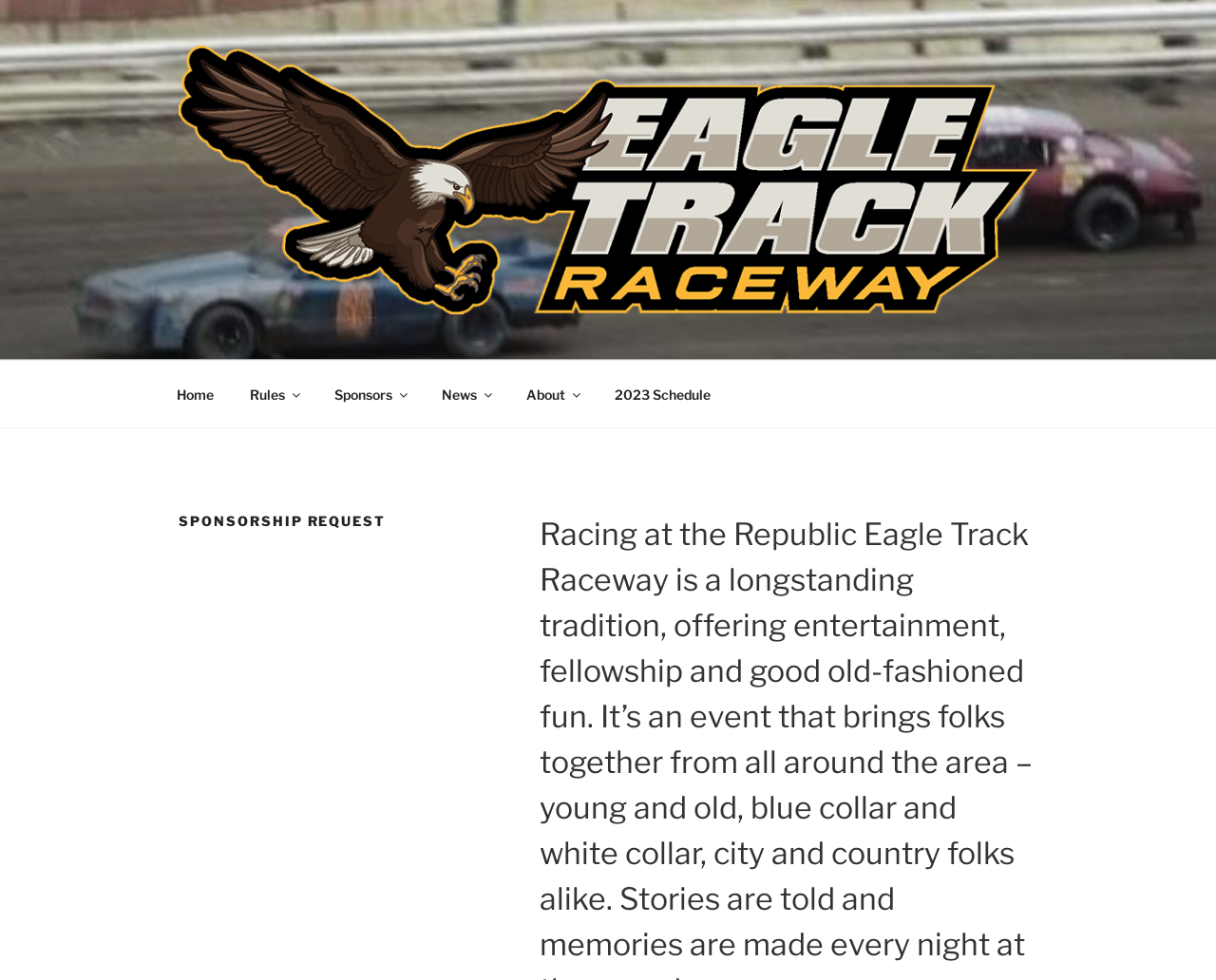From the image, can you give a detailed response to the question below:
How many menu items are in the top menu?

I found the answer by looking at the navigation element with the text 'Top Menu' which contains 6 link elements, indicating that there are 6 menu items in the top menu.